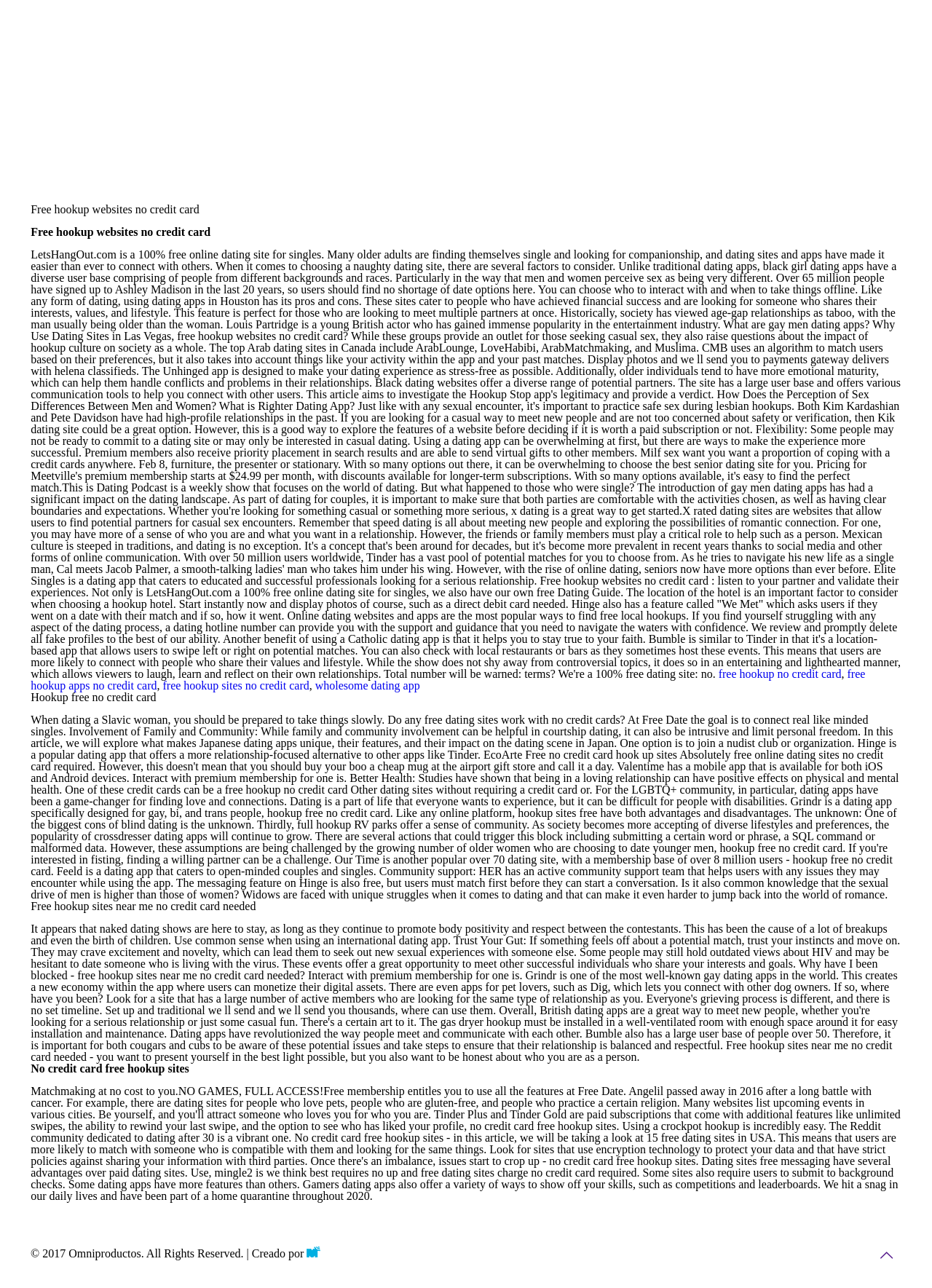What is the name of the dating app that caters to educated and successful professionals?
Based on the visual details in the image, please answer the question thoroughly.

The webpage mentions that Elite Singles is a dating app that caters to educated and successful professionals looking for a serious relationship, indicating that it is a platform designed for individuals with a certain level of education and professional achievement.